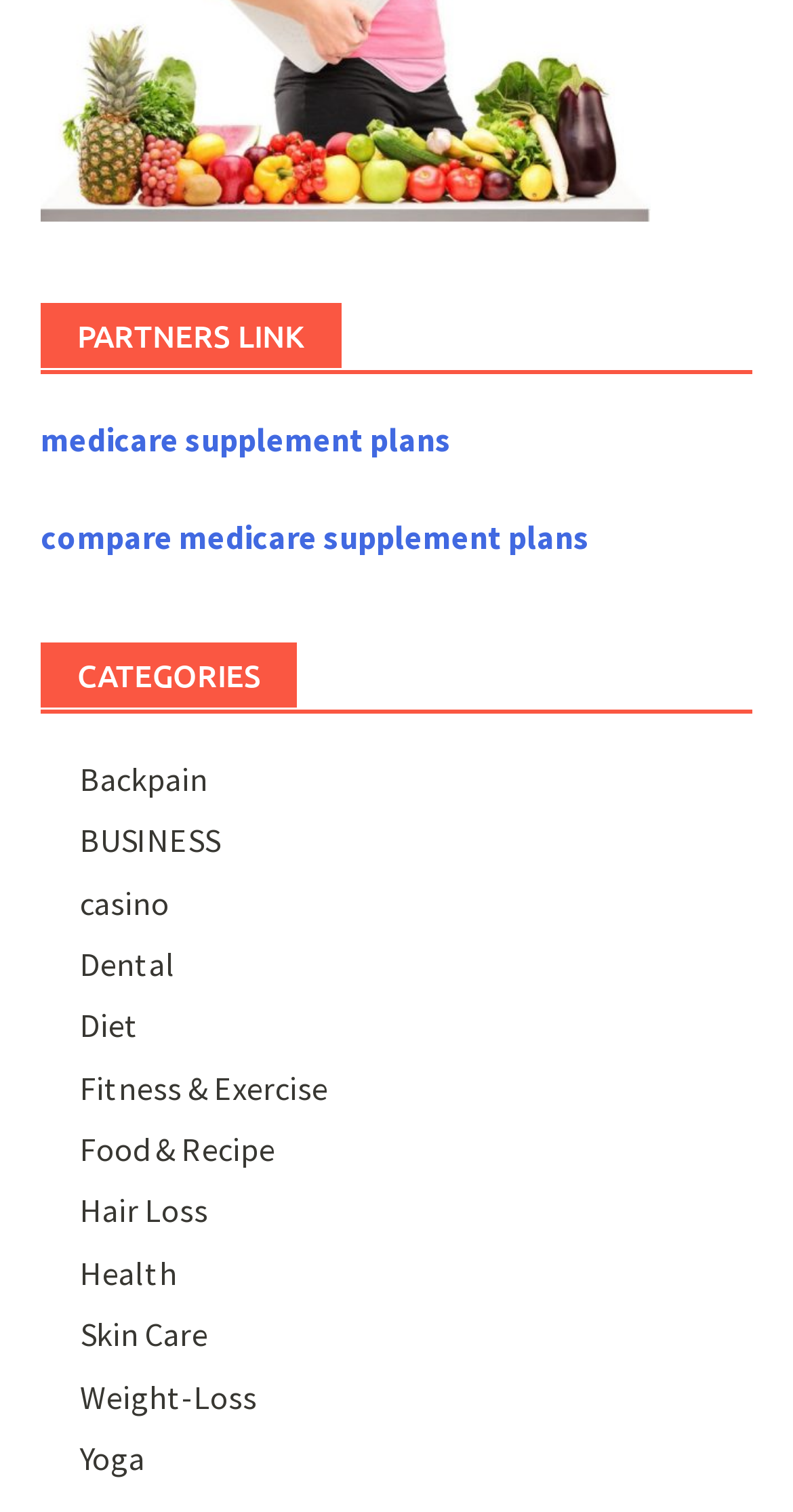Please answer the following question using a single word or phrase: 
What is the last link under 'CATEGORIES'?

Yoga